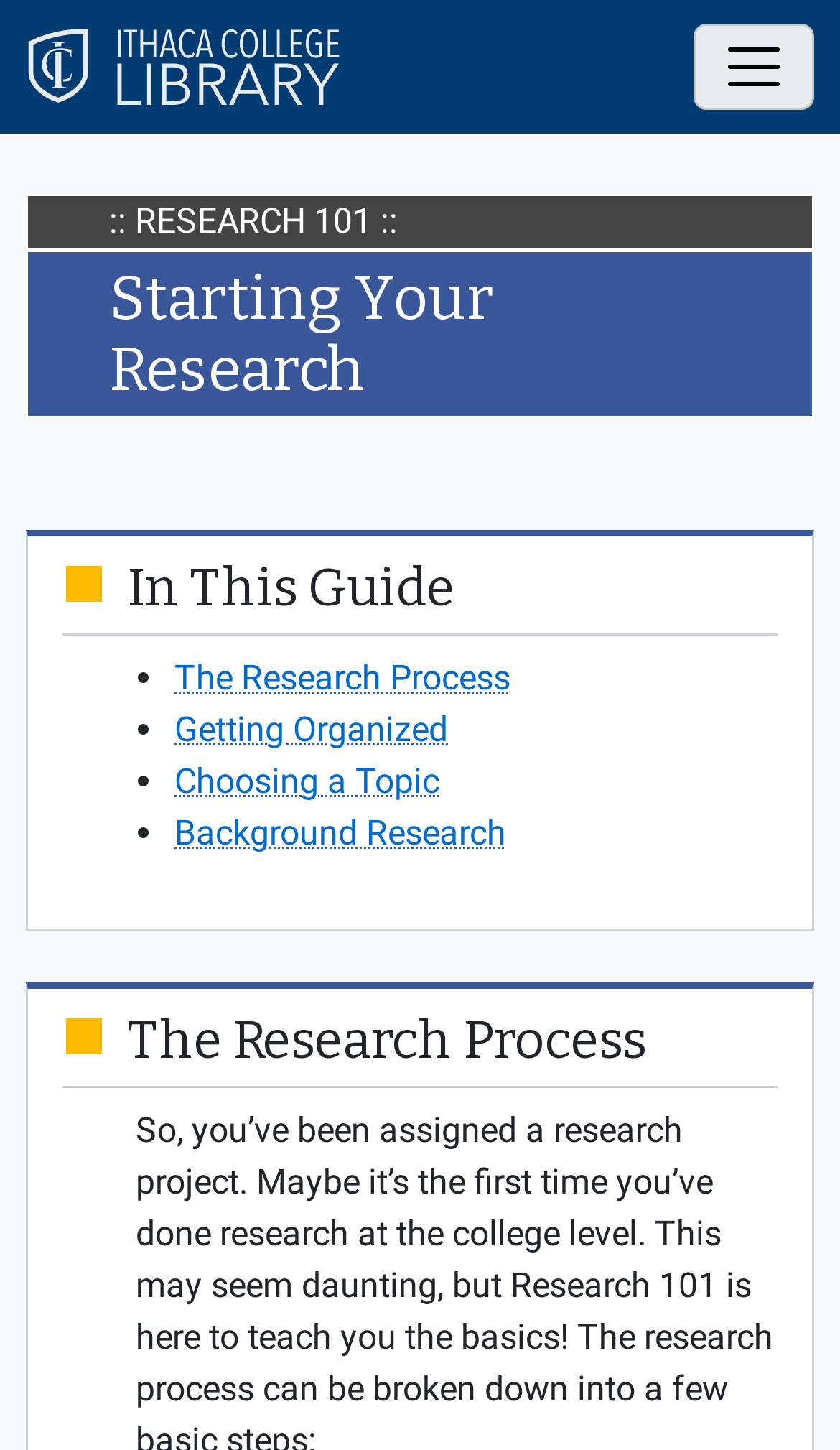Answer the following query concisely with a single word or phrase:
What is the second step in the research process?

Getting Organized